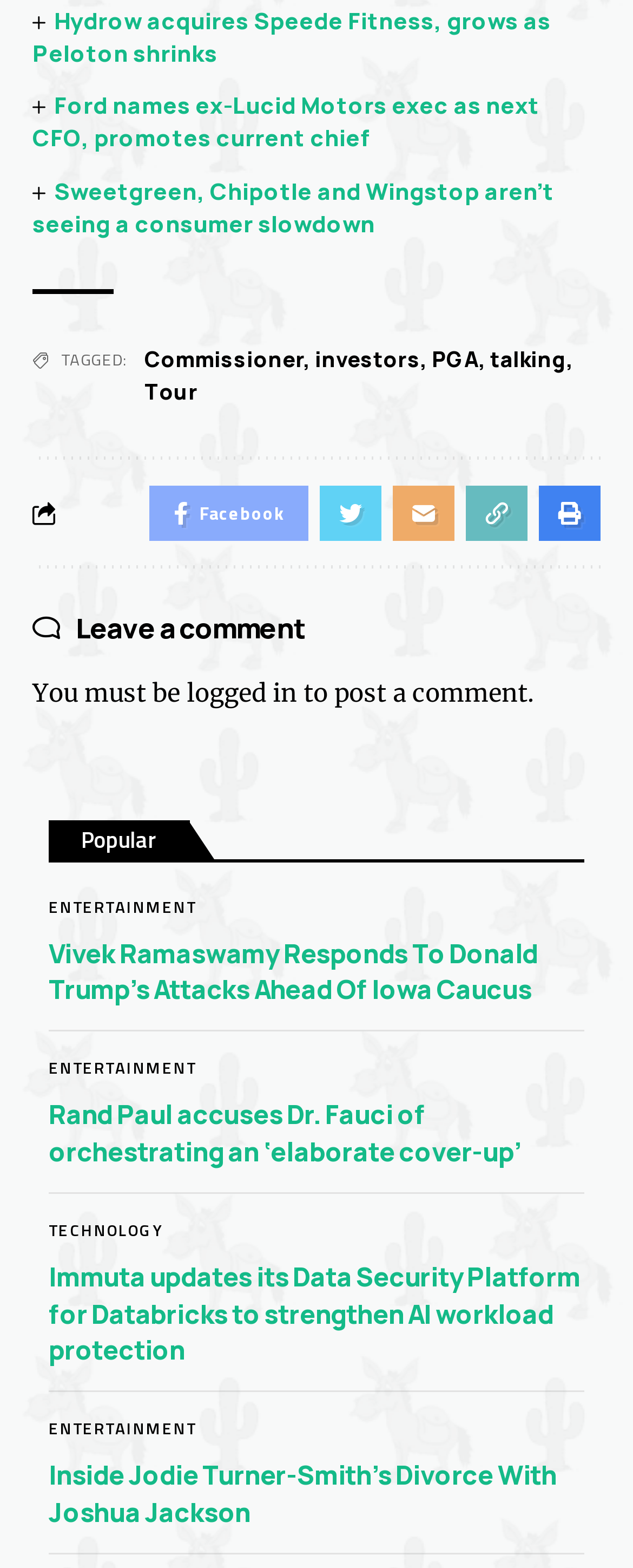How many links are there in the 'TAGGED:' section?
Based on the image, give a one-word or short phrase answer.

5